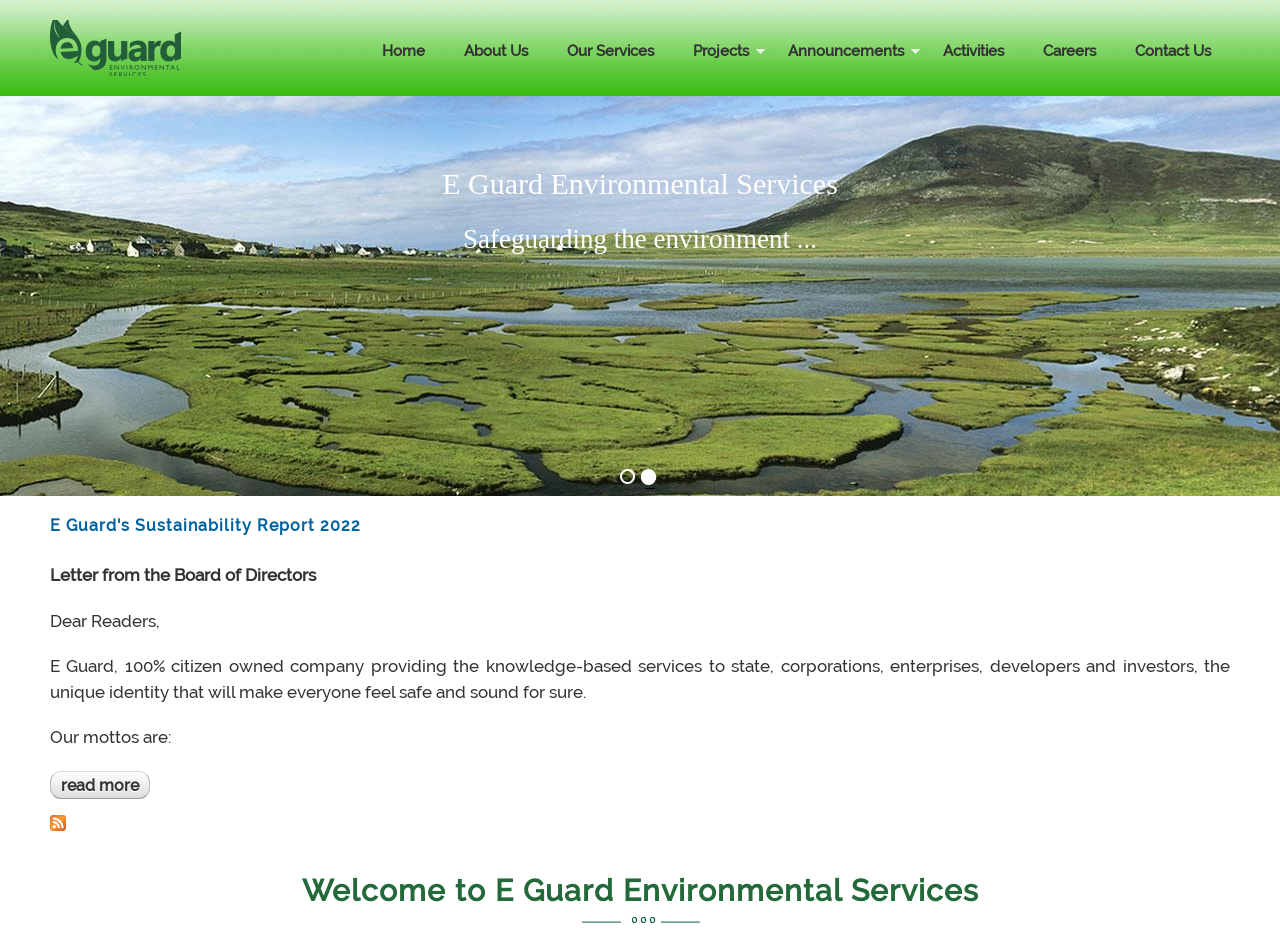What is the name of the company?
Give a detailed and exhaustive answer to the question.

I determined the answer by looking at the link 'E Guard Environmental Services' and the heading 'Welcome to E Guard Environmental Services', which suggests that the company name is E Guard.